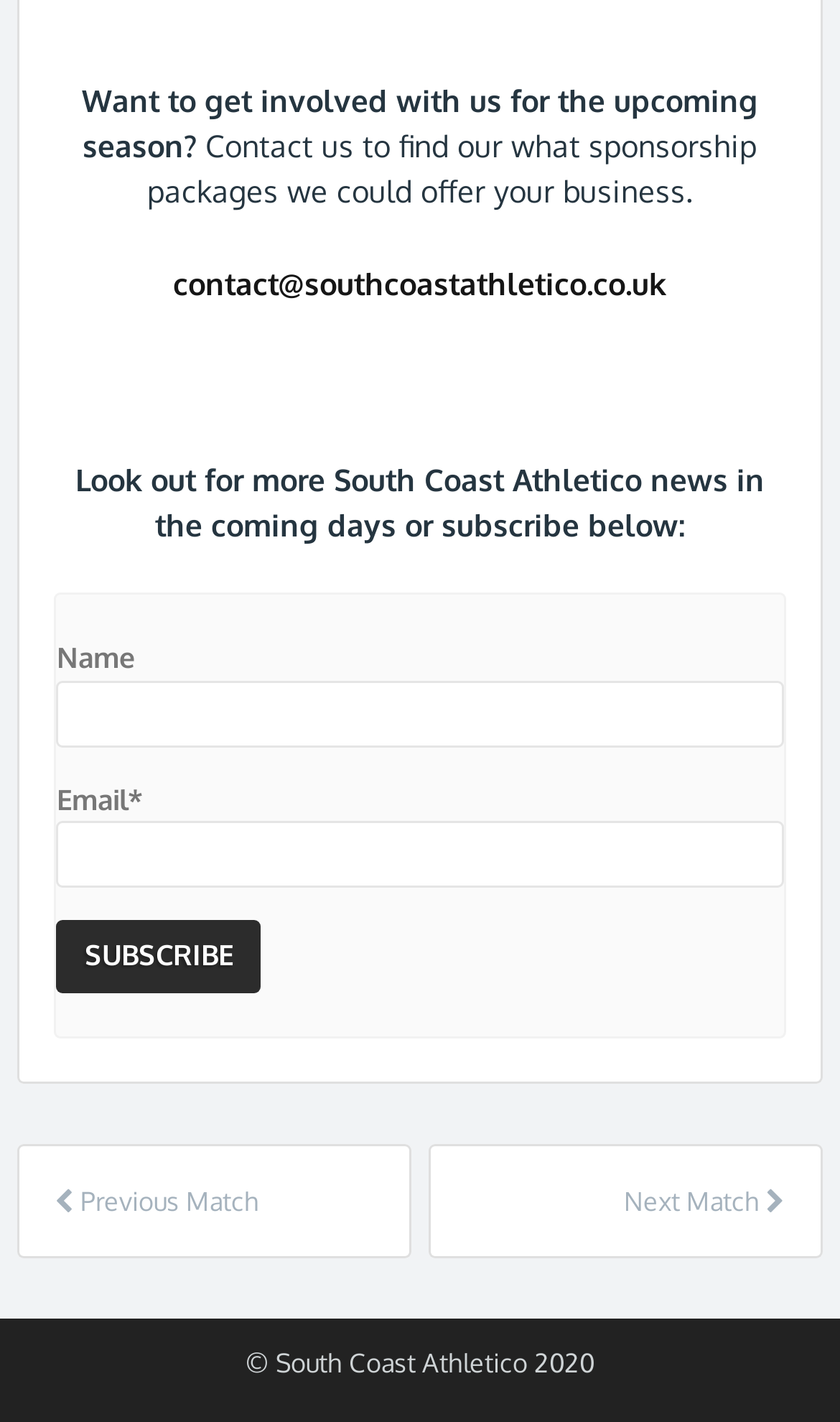What are the navigation links at the bottom of the page for?
Kindly give a detailed and elaborate answer to the question.

The links at the bottom of the page are labeled 'Previous Match' and 'Next Match' with arrow icons, indicating that they are meant for navigating to previous or next match-related content.